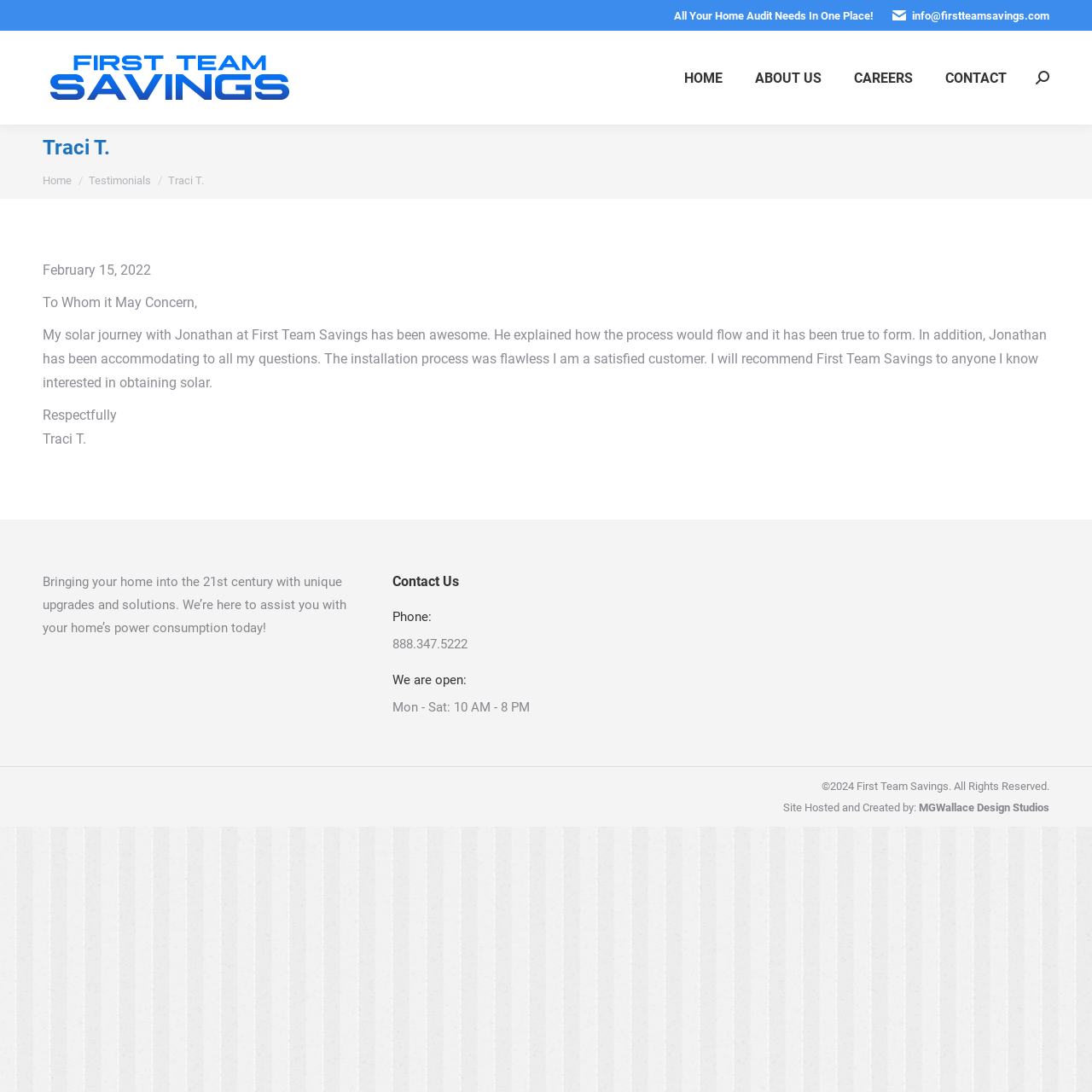Based on the element description "Contact", predict the bounding box coordinates of the UI element.

[0.855, 0.057, 0.933, 0.085]